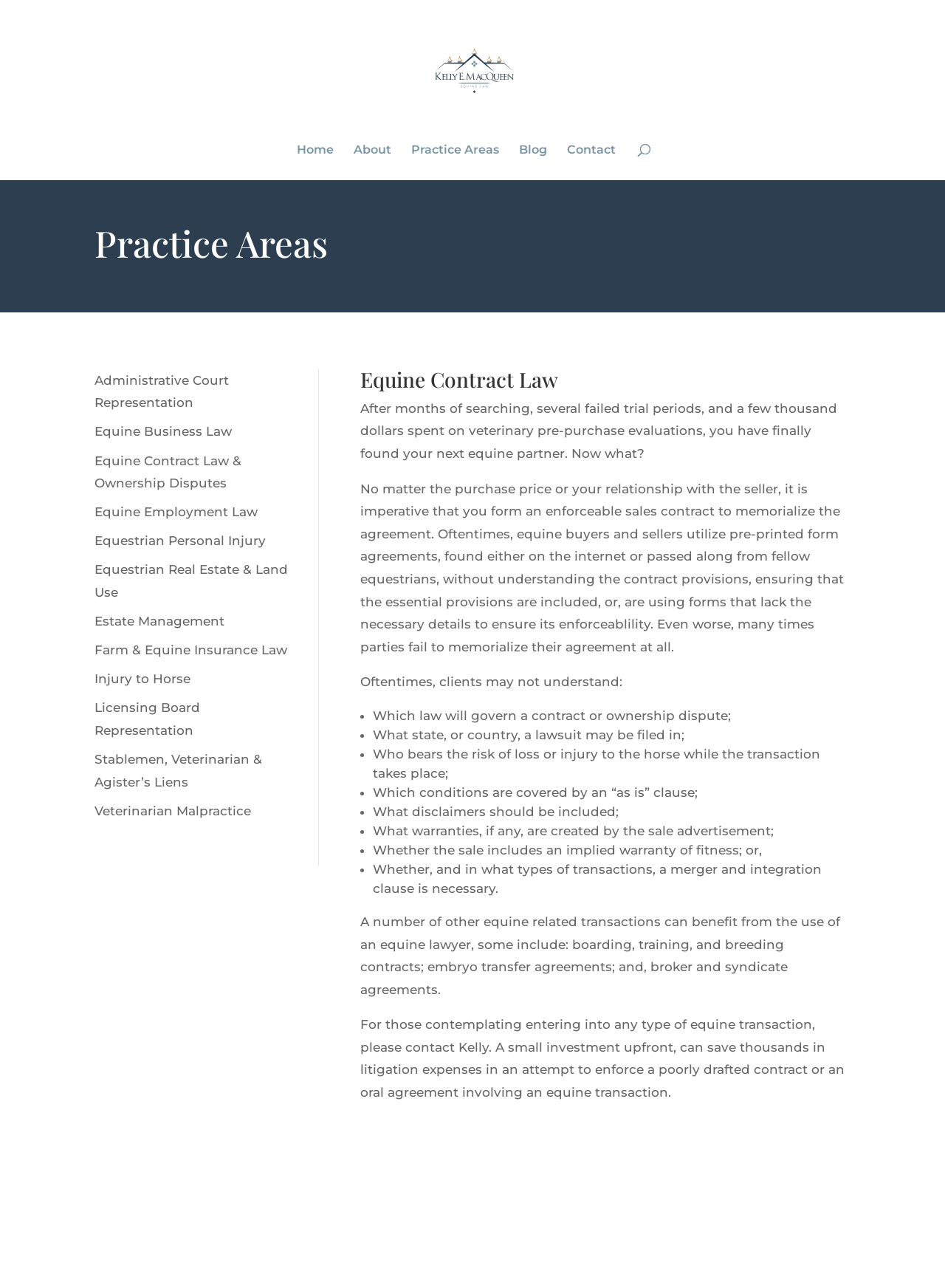Determine the bounding box coordinates of the element that should be clicked to execute the following command: "Click the 'MacQueen Equine Law' link".

[0.403, 0.048, 0.601, 0.06]